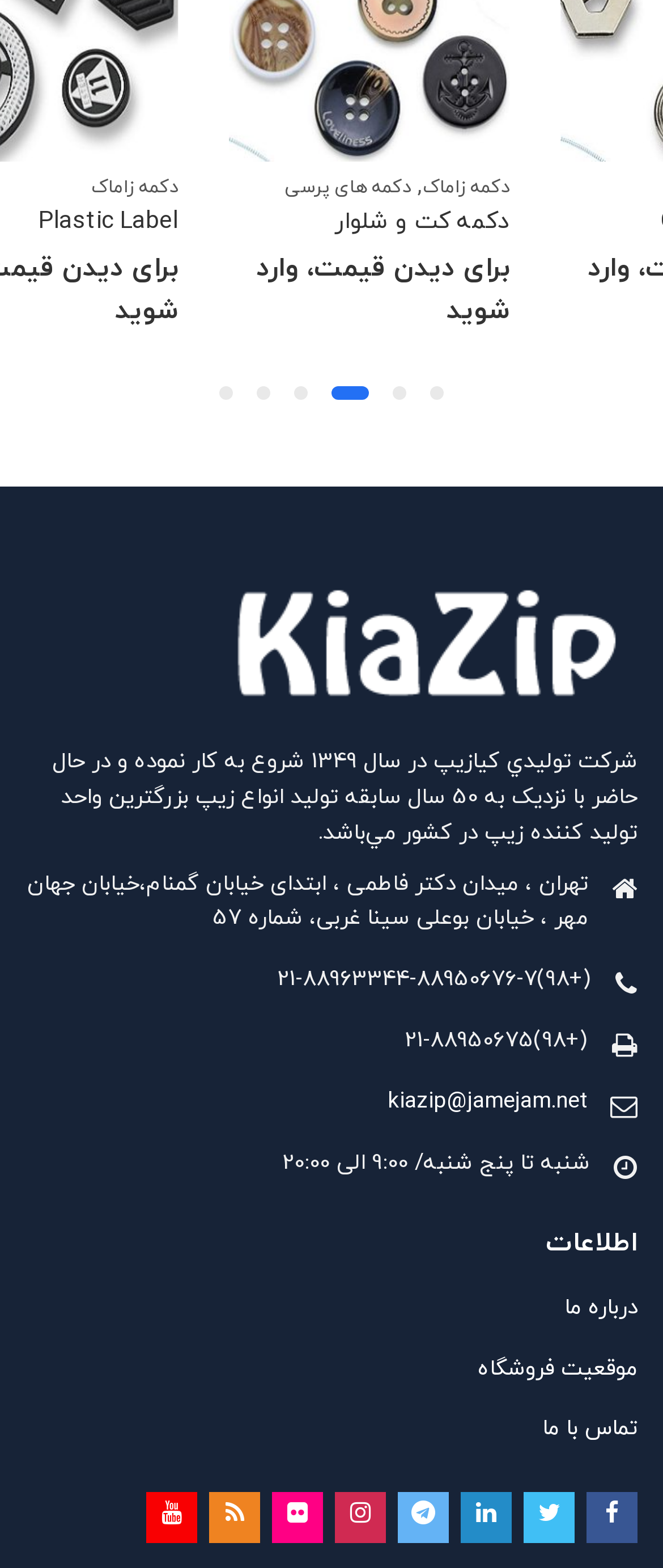Specify the bounding box coordinates for the region that must be clicked to perform the given instruction: "Click on the 'تماس با ما' link".

[0.818, 0.902, 0.962, 0.922]